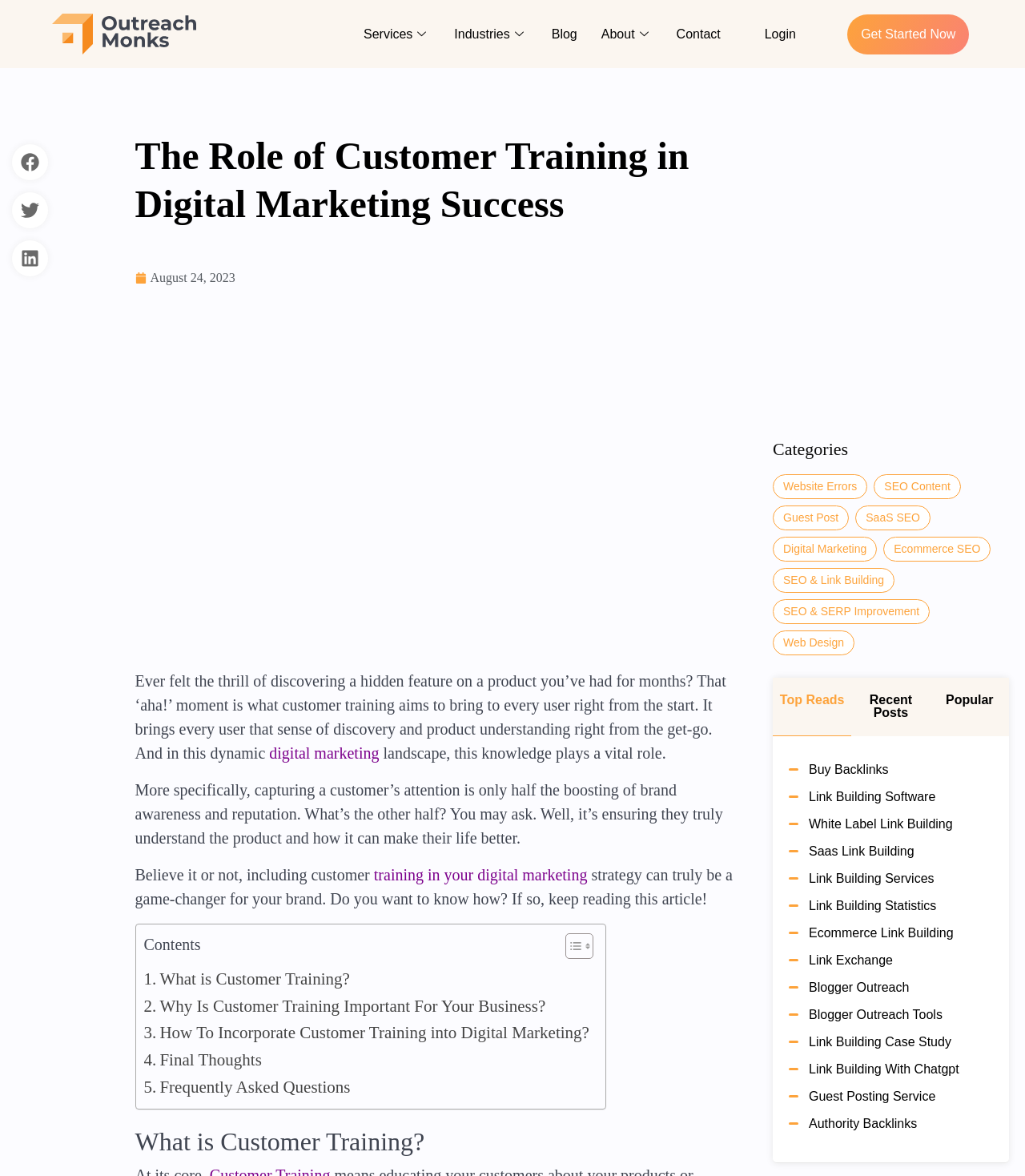Determine the bounding box coordinates of the section to be clicked to follow the instruction: "View the 'Digital Marketing' category". The coordinates should be given as four float numbers between 0 and 1, formatted as [left, top, right, bottom].

[0.754, 0.456, 0.856, 0.477]